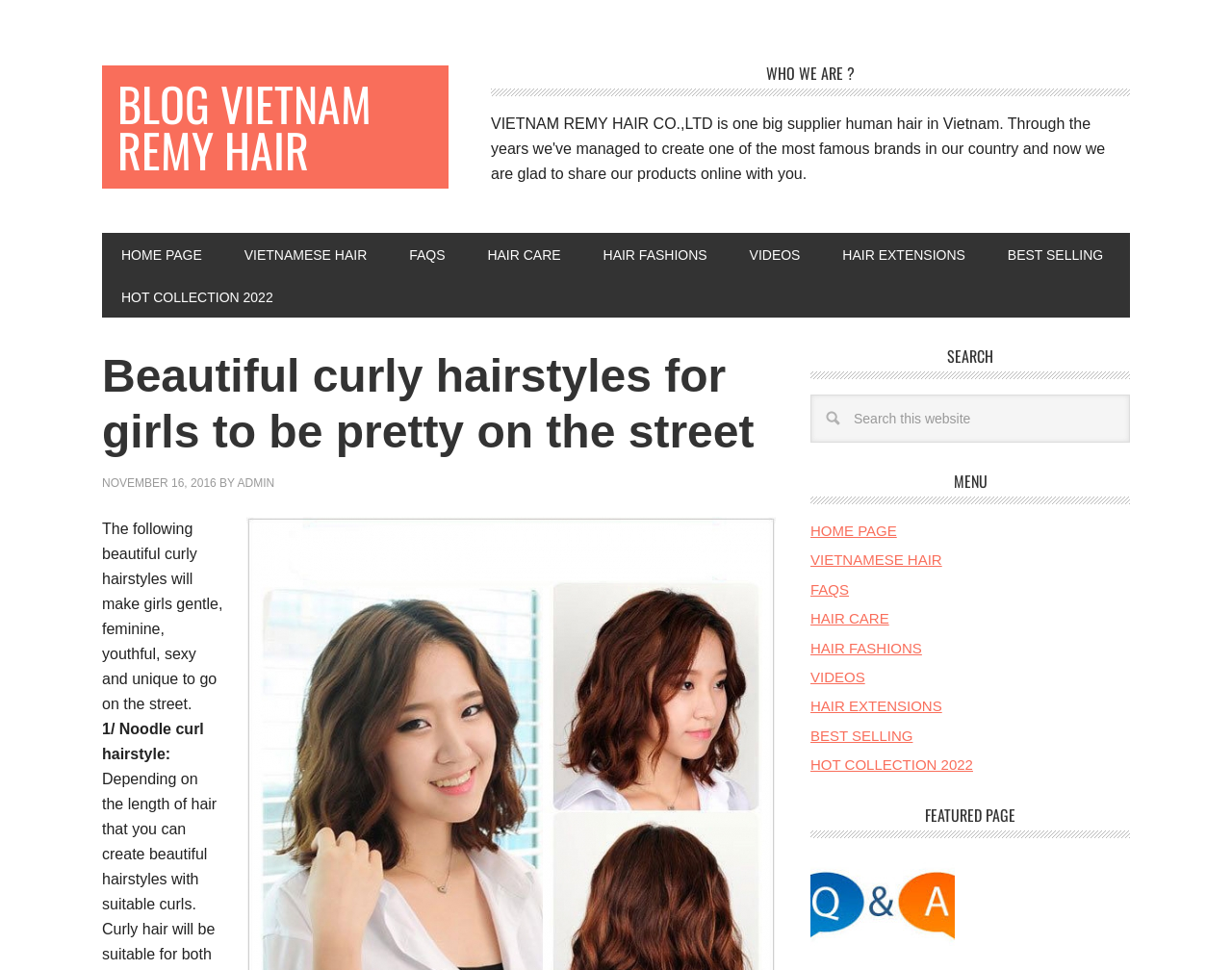Give an extensive and precise description of the webpage.

The webpage is about curly hairstyles and appears to be a blog or article page from "Blog Vietnam Remy Hair". At the top, there is a link to the blog's homepage, "BLOG VIETNAM REMY HAIR", and a heading "WHO WE ARE?".

Below the heading, there is a main navigation menu with 9 links: "HOME PAGE", "VIETNAMESE HAIR", "FAQS", "HAIR CARE", "HAIR FASHIONS", "VIDEOS", "HAIR EXTENSIONS", "BEST SELLING", and "HOT COLLECTION 2022". These links are arranged horizontally across the page.

The main content of the page is an article about beautiful curly hairstyles for girls. The article has a heading "Beautiful curly hairstyles for girls to be pretty on the street" and is dated "NOVEMBER 16, 2016". The article is written by "ADMIN" and has a brief introduction followed by a list of hairstyles, starting with "Noodle curl hairstyle".

On the right side of the page, there are three sections: "SEARCH", "MENU", and "FEATURED PAGE". The "SEARCH" section has a search box and a "Search" button. The "MENU" section has the same 9 links as the main navigation menu. The "FEATURED PAGE" section has a heading but no content.

Overall, the webpage is focused on providing information and inspiration about curly hairstyles, with a clear navigation menu and a prominent search function.